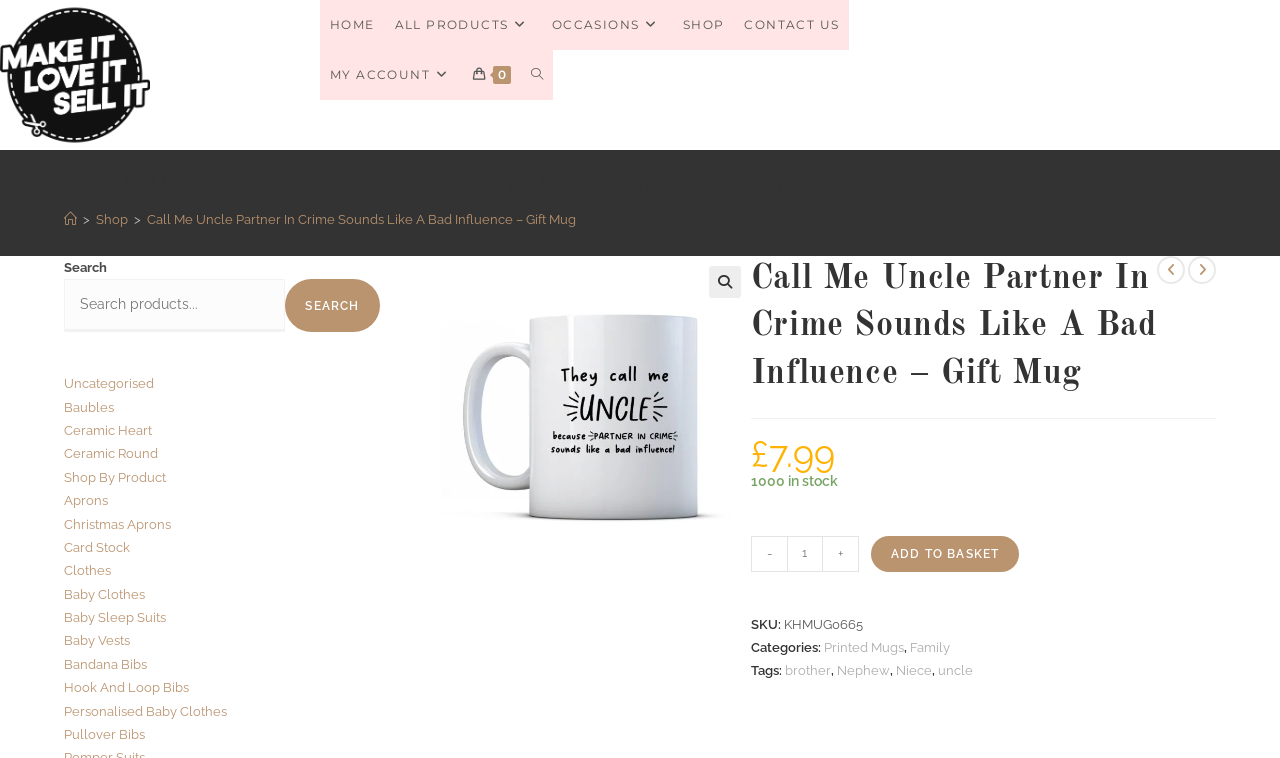Can you specify the bounding box coordinates of the area that needs to be clicked to fulfill the following instruction: "Increase the product quantity"?

[0.643, 0.707, 0.671, 0.754]